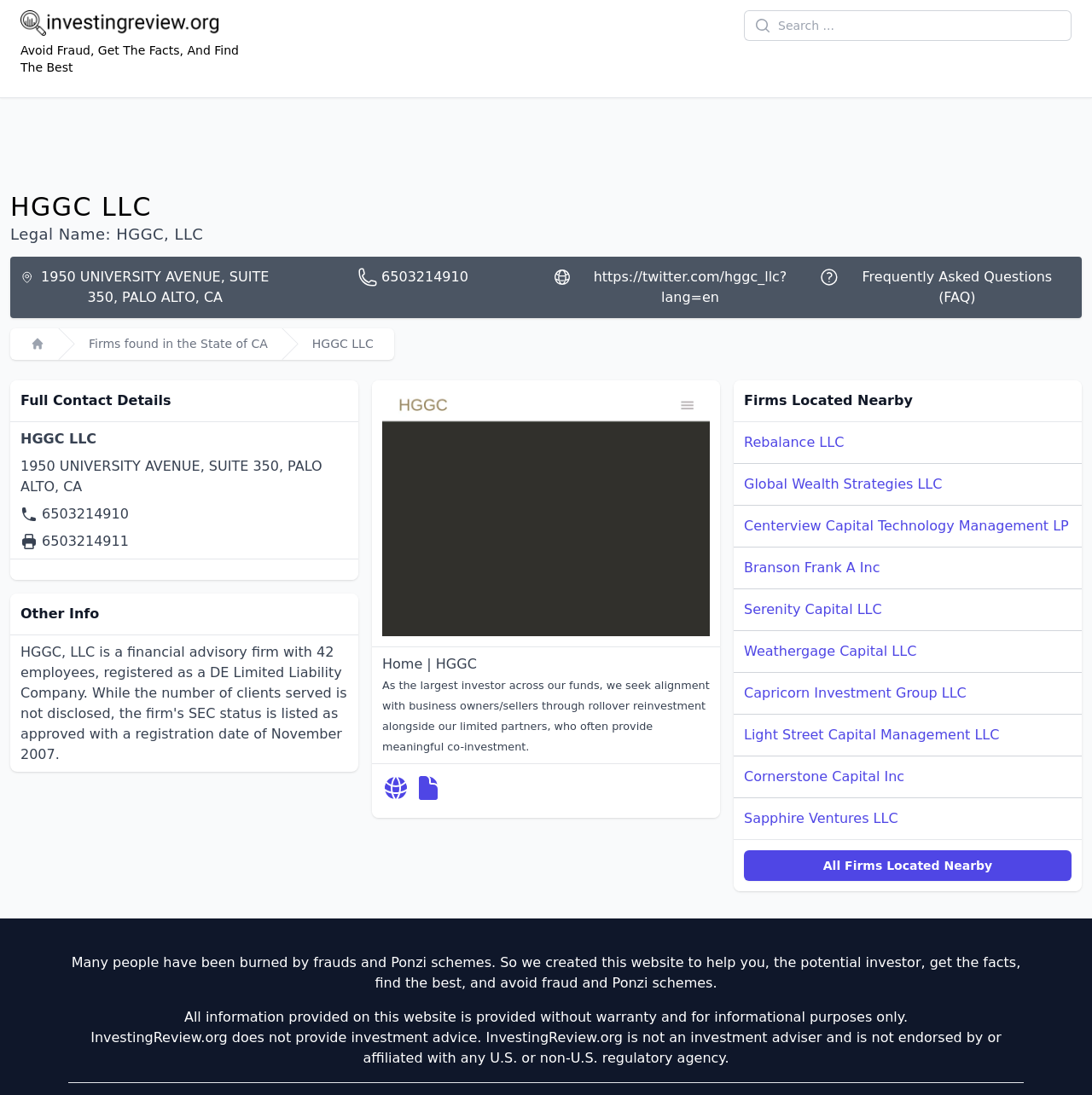What is the address of the company?
With the help of the image, please provide a detailed response to the question.

The address of the company can be found in the static text '1950 UNIVERSITY AVENUE, SUITE 350, PALO ALTO, CA' which is located below the company name.